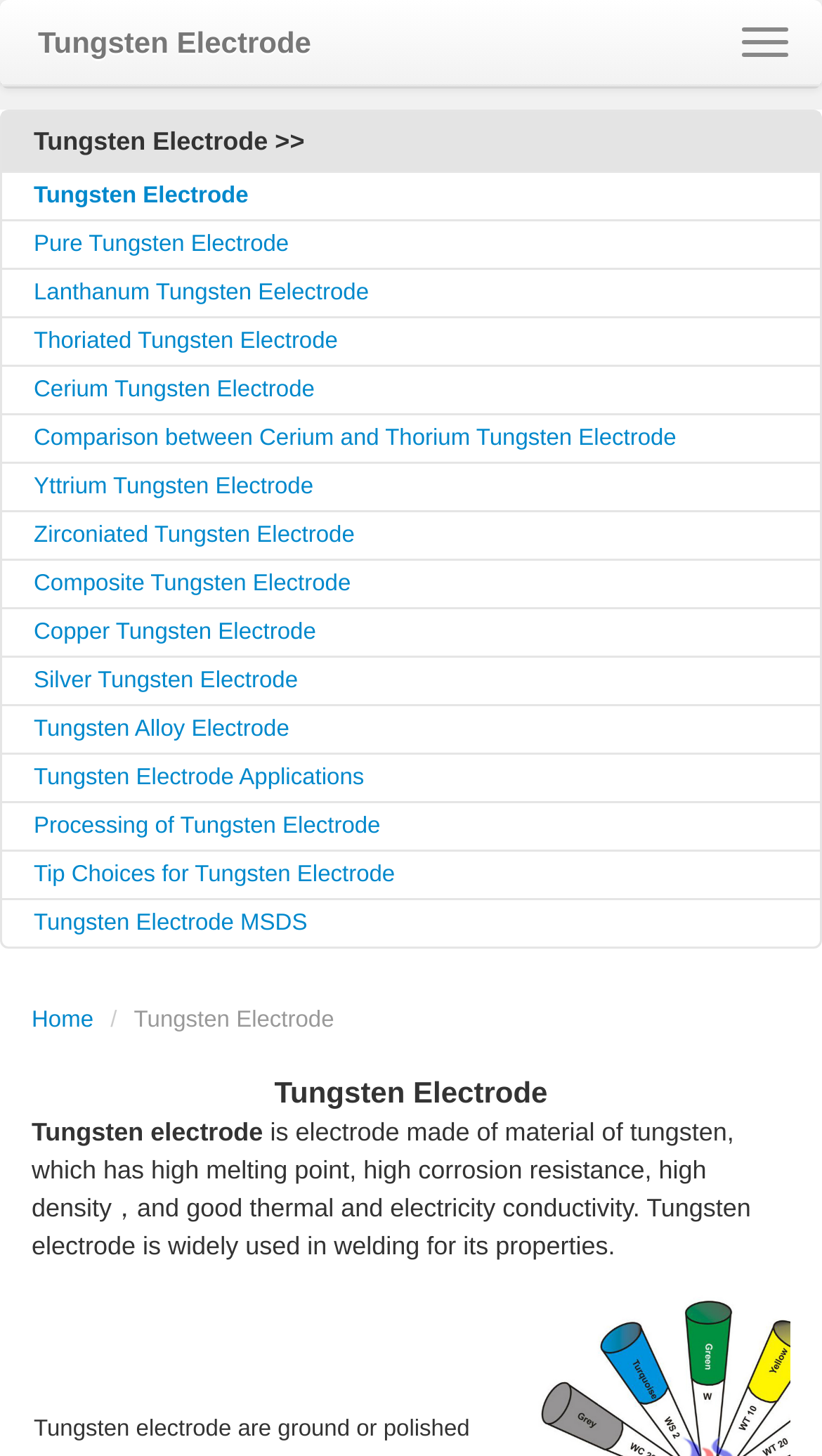Give a short answer to this question using one word or a phrase:
What is the main material of the electrode?

Tungsten